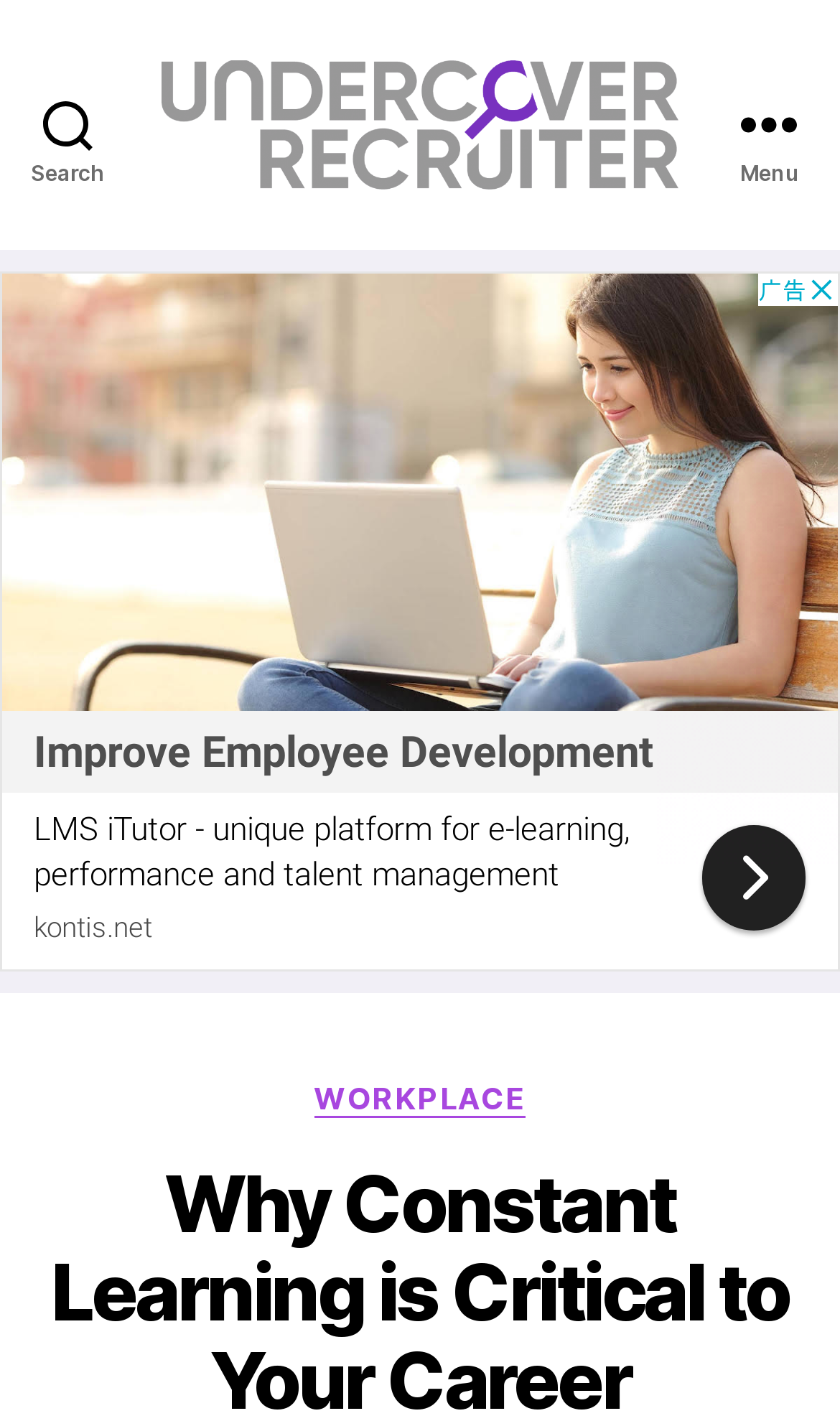Please provide a one-word or phrase answer to the question: 
What is the name of the link below the top-left button?

Undercover Recruiter